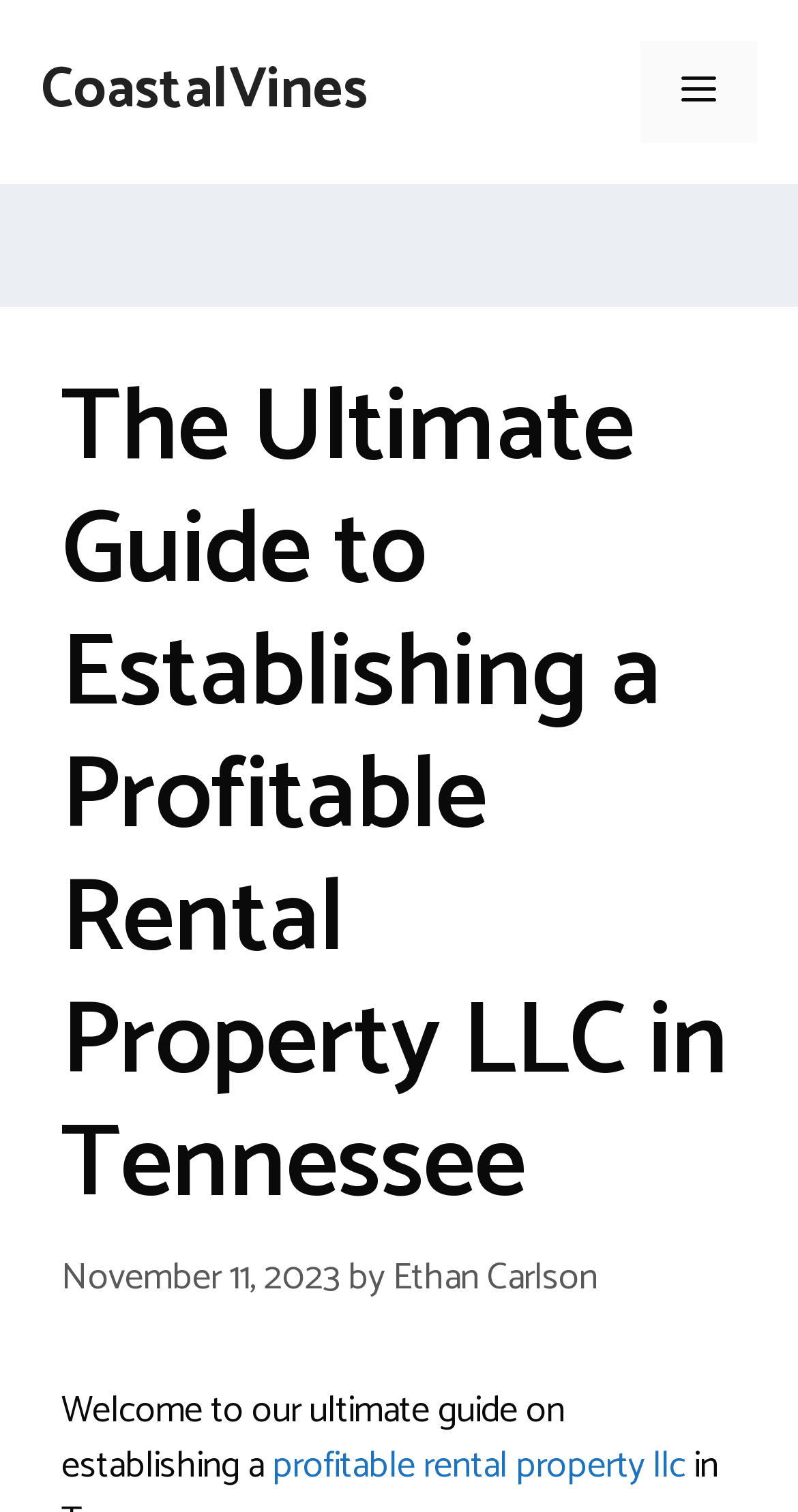Please provide a short answer using a single word or phrase for the question:
What is the date of the article?

November 11, 2023